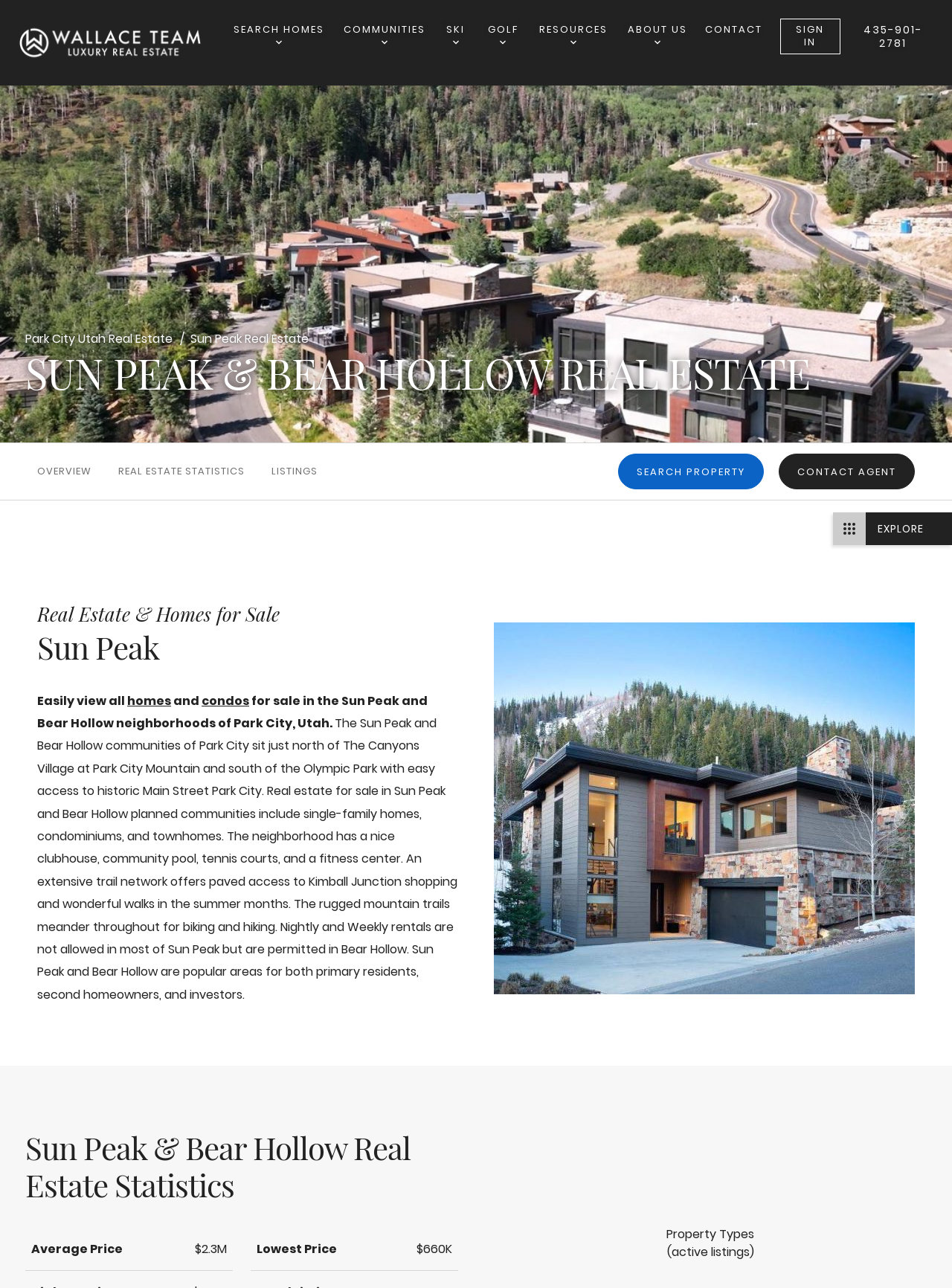Determine the bounding box coordinates for the UI element with the following description: "Search Property". The coordinates should be four float numbers between 0 and 1, represented as [left, top, right, bottom].

[0.649, 0.352, 0.802, 0.38]